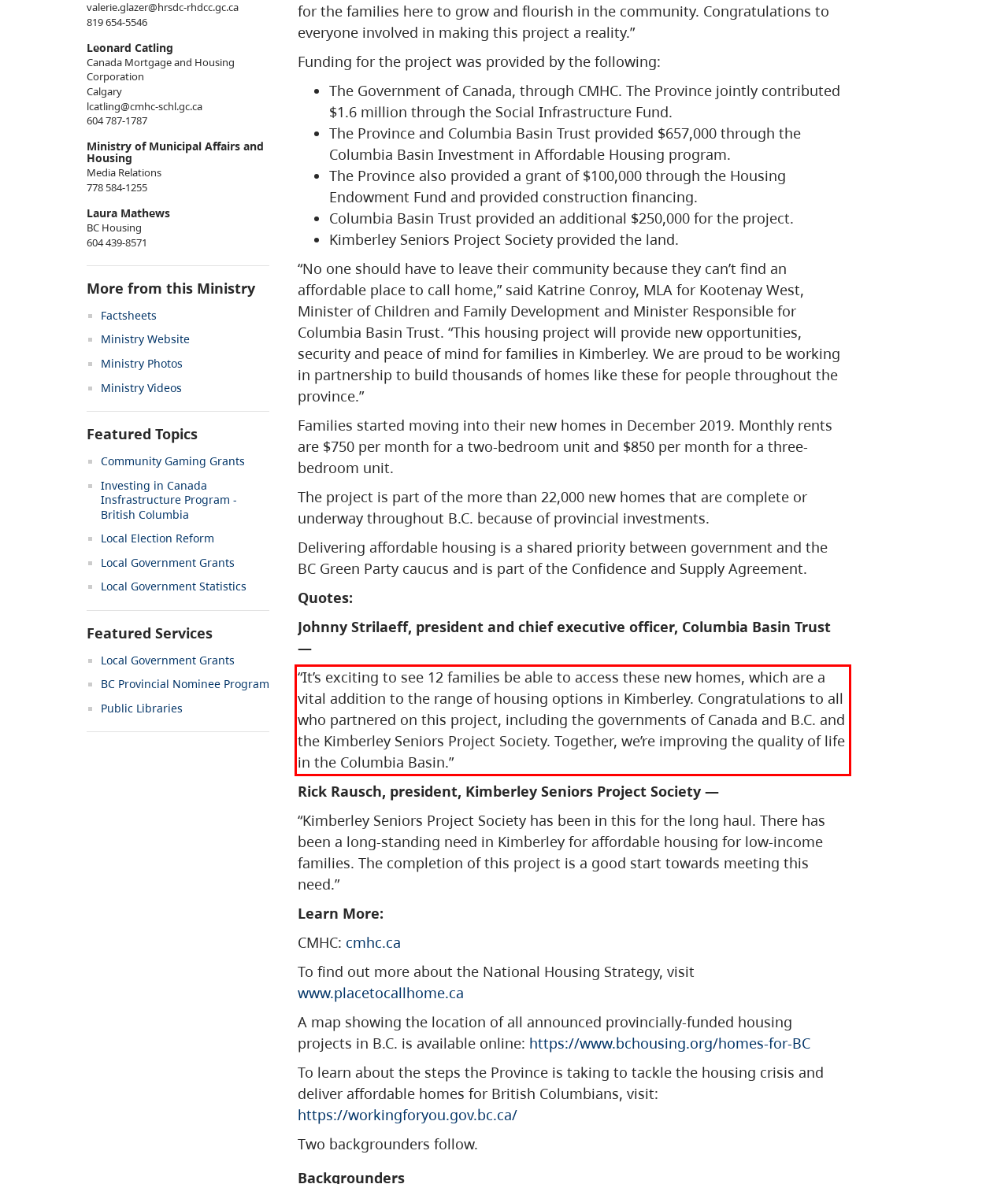Using the provided webpage screenshot, recognize the text content in the area marked by the red bounding box.

“It’s exciting to see 12 families be able to access these new homes, which are a vital addition to the range of housing options in Kimberley. Congratulations to all who partnered on this project, including the governments of Canada and B.C. and the Kimberley Seniors Project Society. Together, we’re improving the quality of life in the Columbia Basin.”